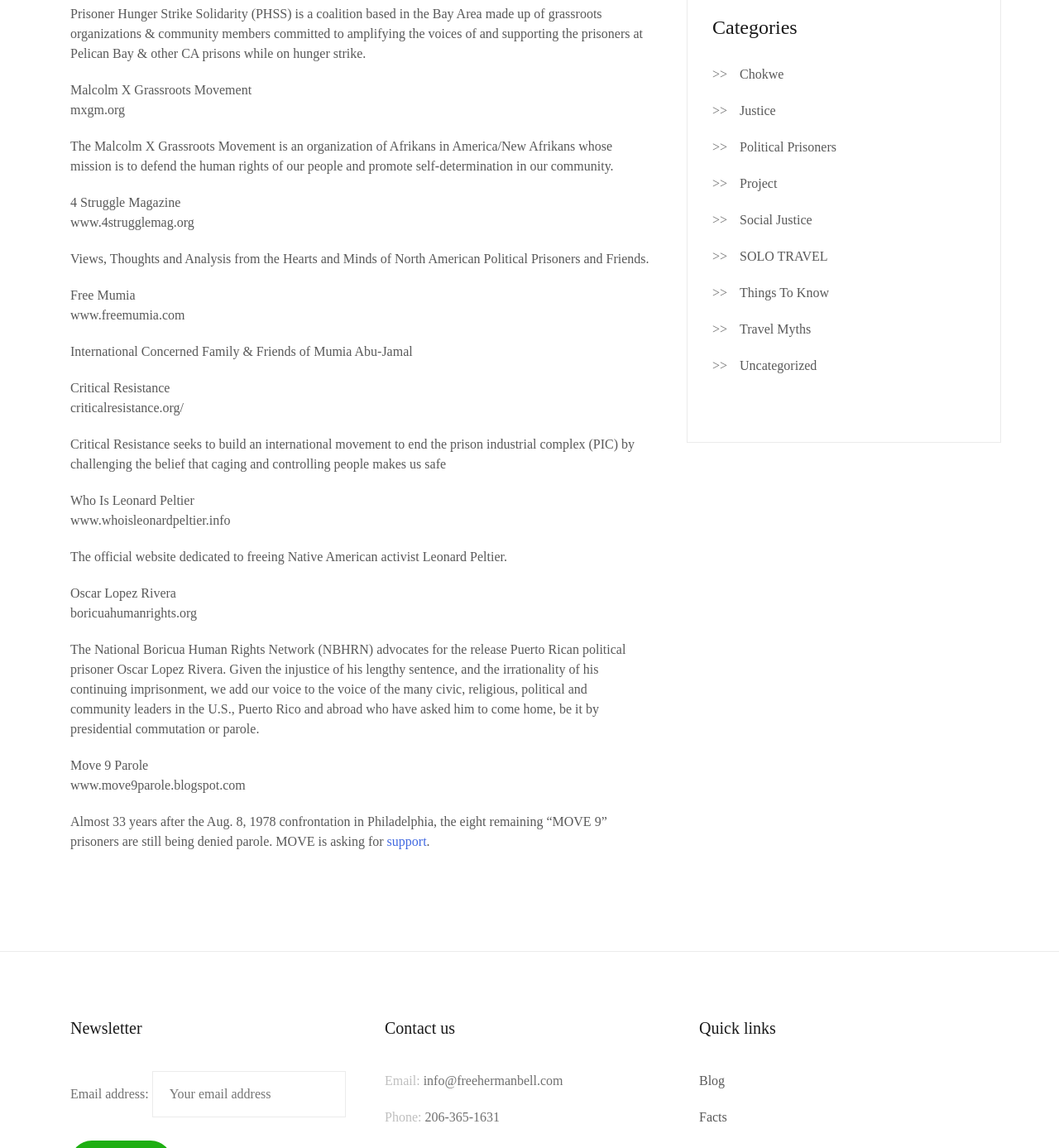Using the description: "Things To Know", determine the UI element's bounding box coordinates. Ensure the coordinates are in the format of four float numbers between 0 and 1, i.e., [left, top, right, bottom].

[0.698, 0.246, 0.783, 0.264]